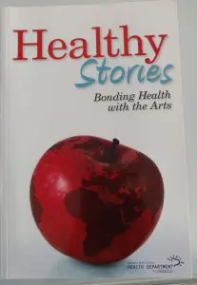What is the theme conveyed by the title typography?
Please give a detailed and elaborate answer to the question based on the image.

The title 'Healthy Stories' is presented in a mix of blue and red typography, with 'Healthy' in blue and 'Stories' in red, conveying a vibrant and engaging theme.